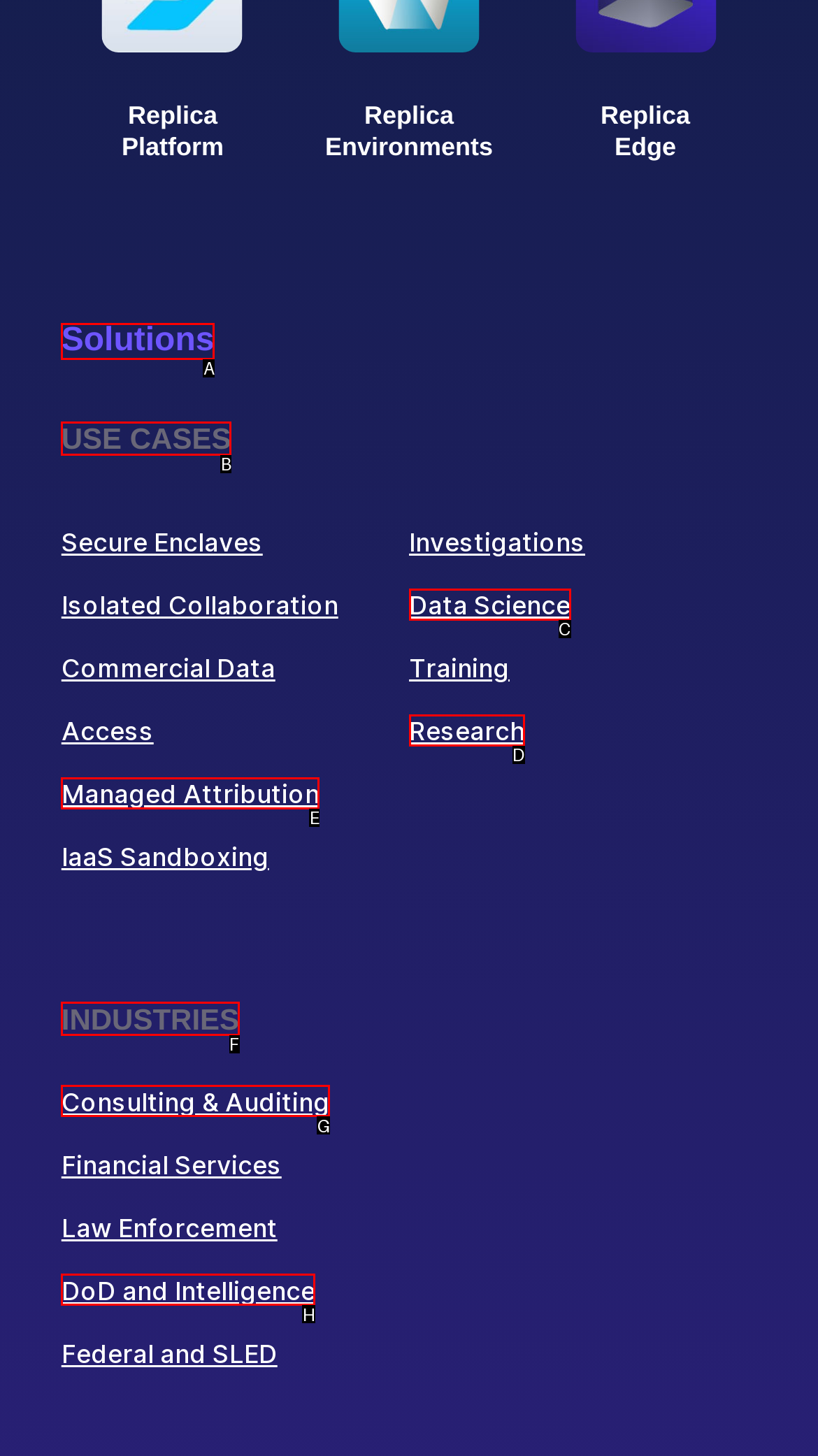Find the correct option to complete this instruction: Click on Solutions. Reply with the corresponding letter.

A